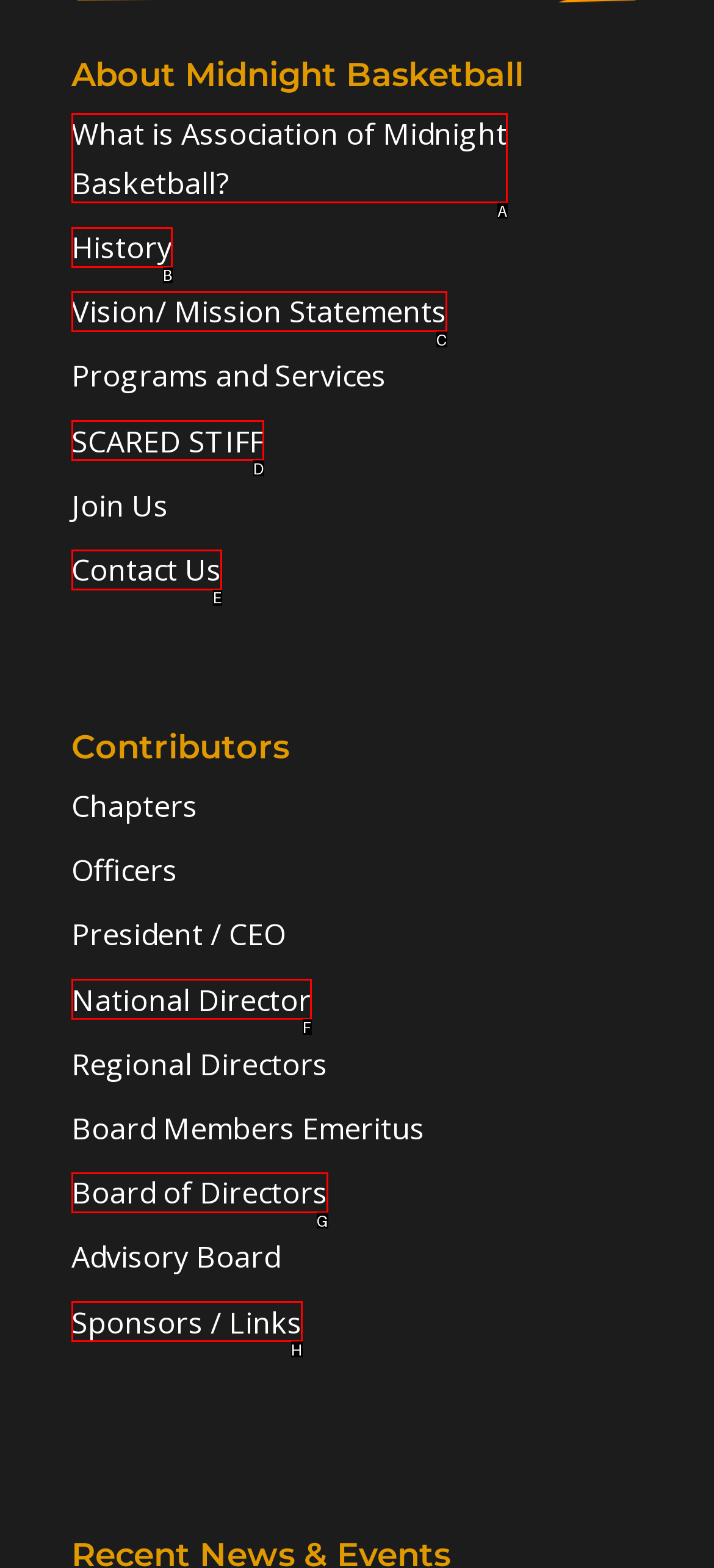Select the HTML element that matches the description: History
Respond with the letter of the correct choice from the given options directly.

B